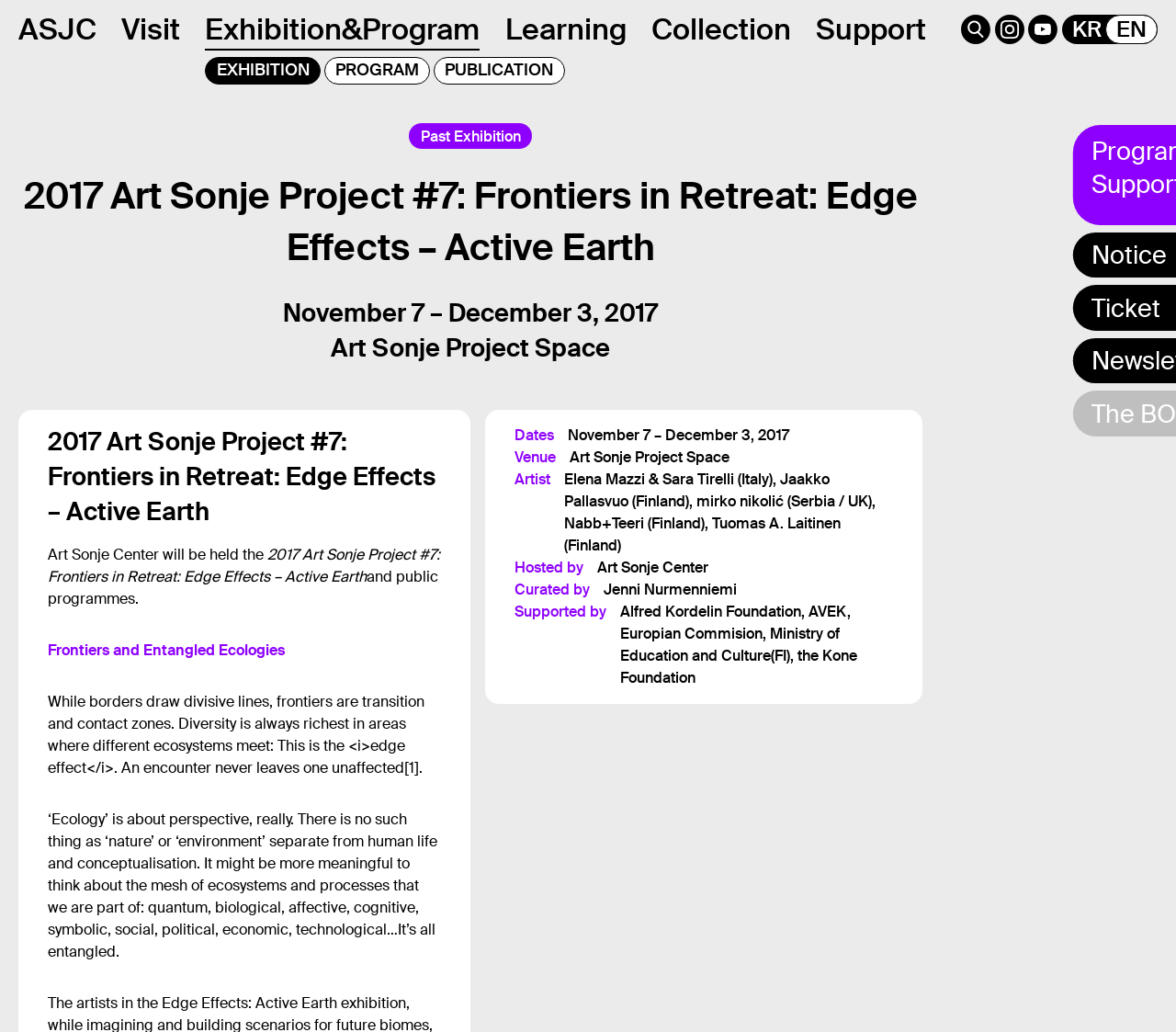Please identify the bounding box coordinates of the element's region that should be clicked to execute the following instruction: "View the Exhibition information". The bounding box coordinates must be four float numbers between 0 and 1, i.e., [left, top, right, bottom].

[0.175, 0.056, 0.272, 0.081]